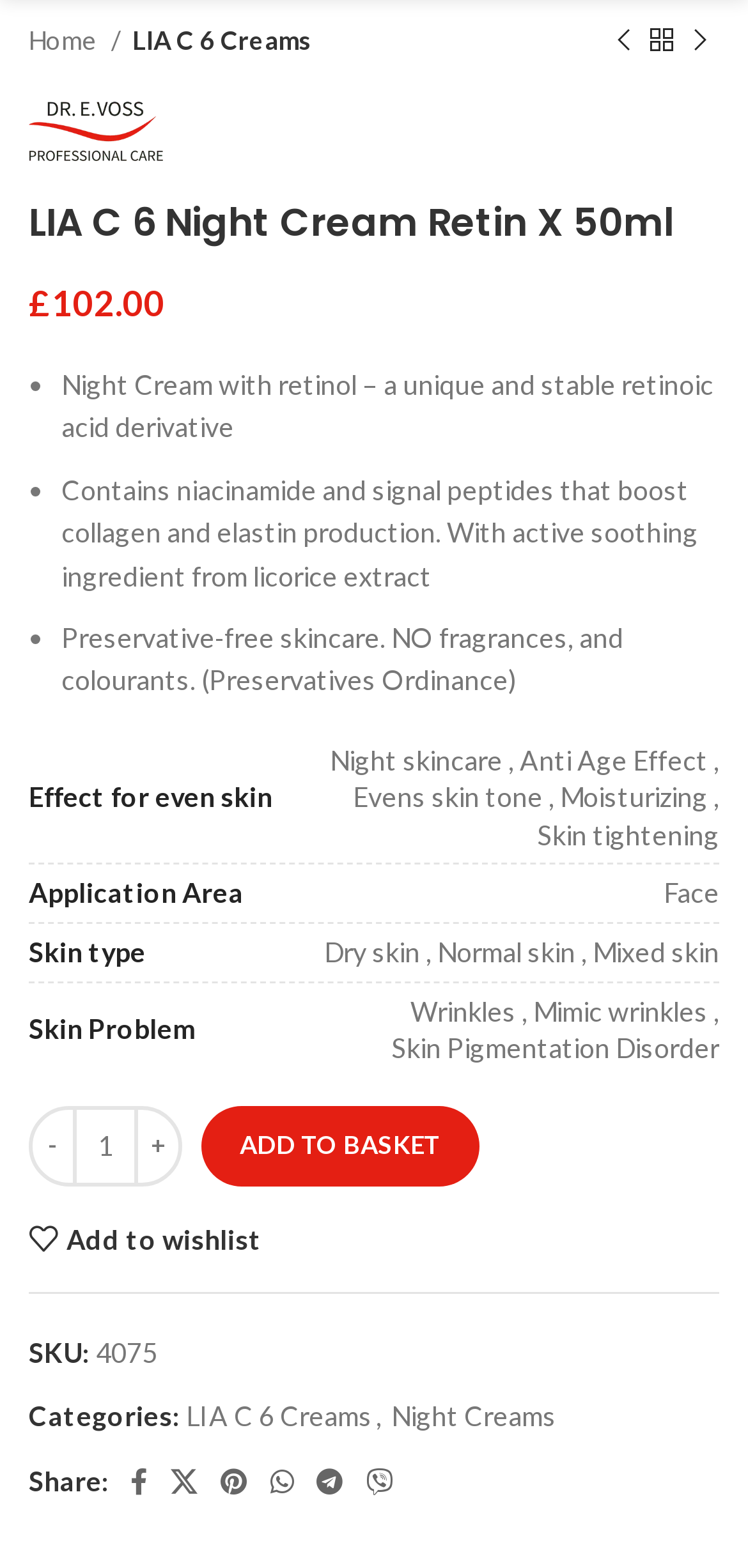Show the bounding box coordinates of the element that should be clicked to complete the task: "Click on the 'Previous product' link".

[0.808, 0.015, 0.859, 0.039]